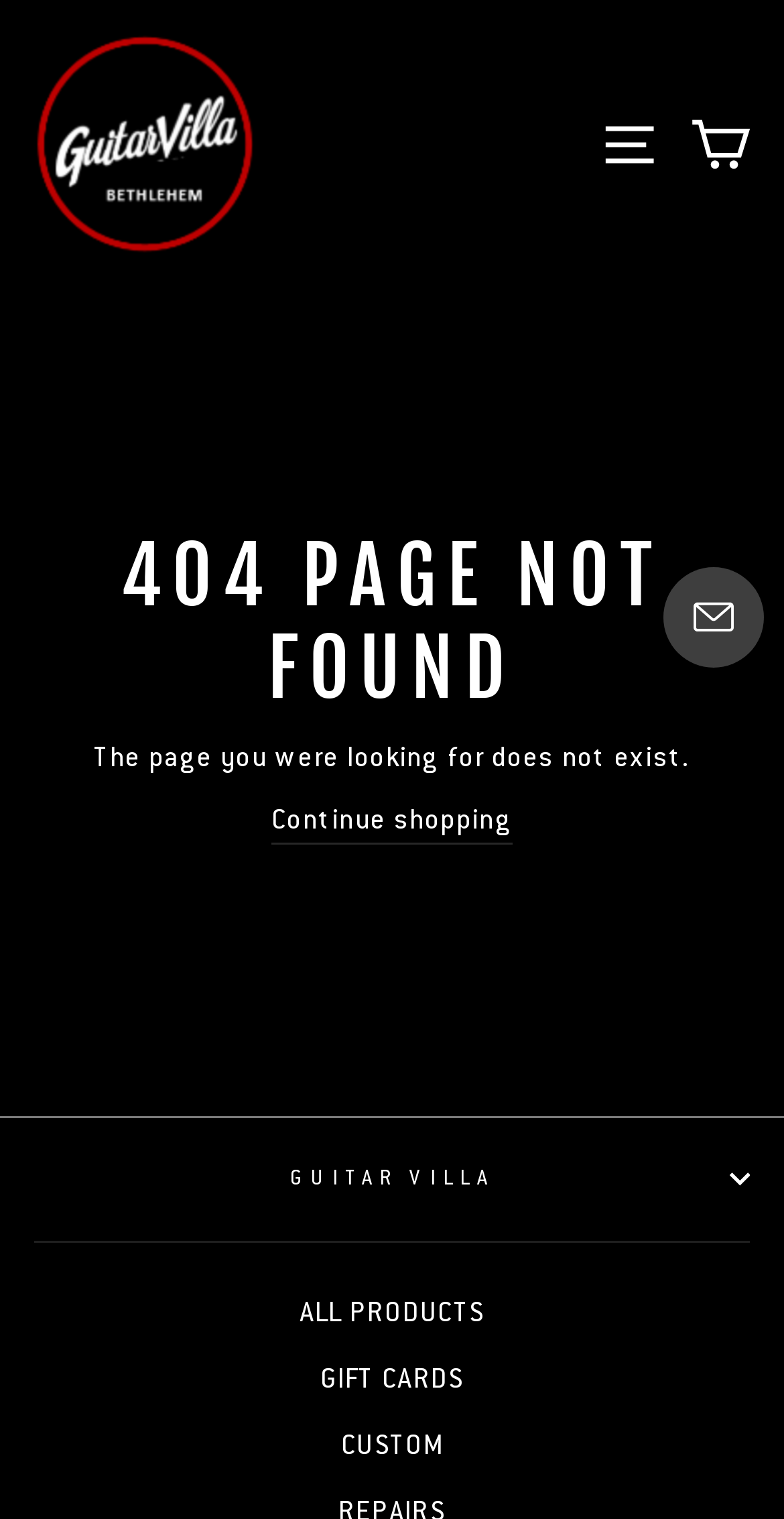Observe the image and answer the following question in detail: What is the current page status?

I determined the current page status by looking at the root element's text content, which is '404 Not Found – Shop Guitar Villa'. This indicates that the page being accessed does not exist.